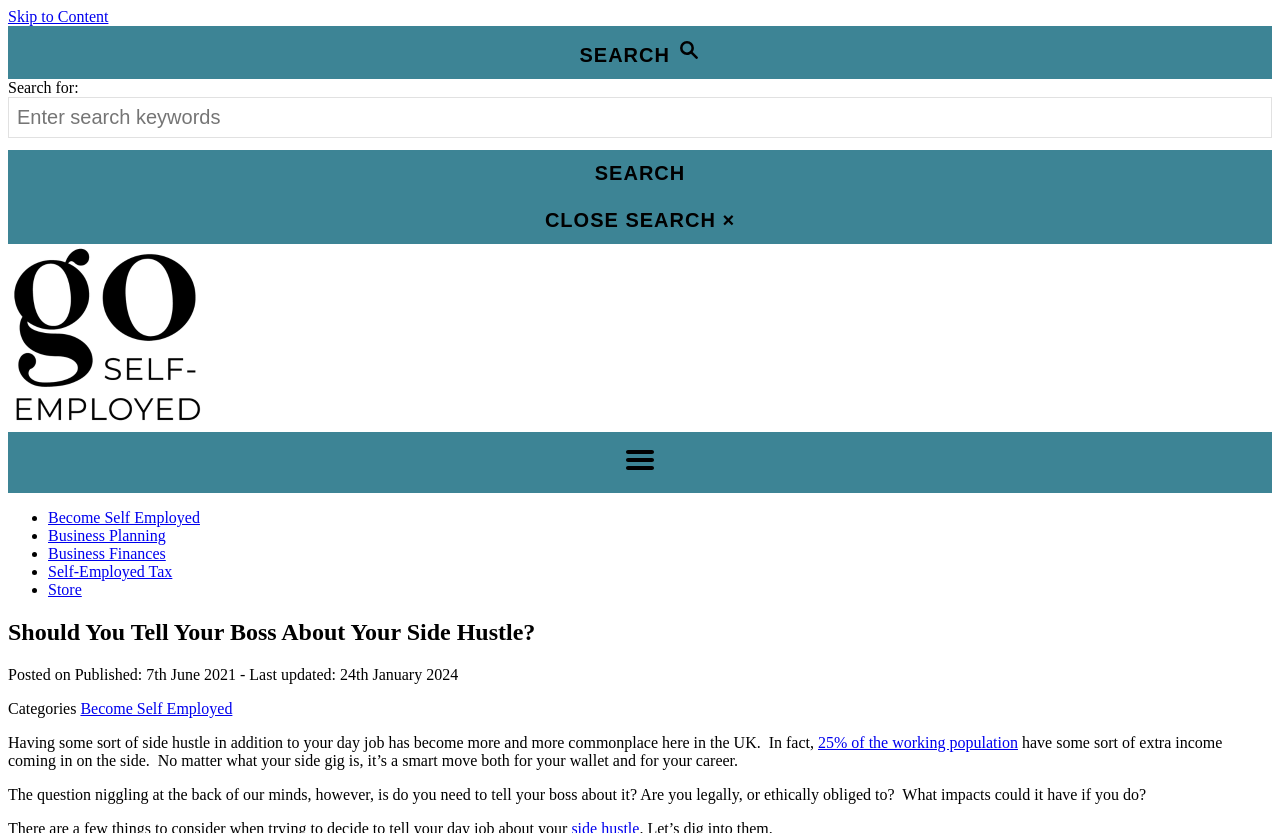Give the bounding box coordinates for this UI element: "25% of the working population". The coordinates should be four float numbers between 0 and 1, arranged as [left, top, right, bottom].

[0.639, 0.881, 0.795, 0.901]